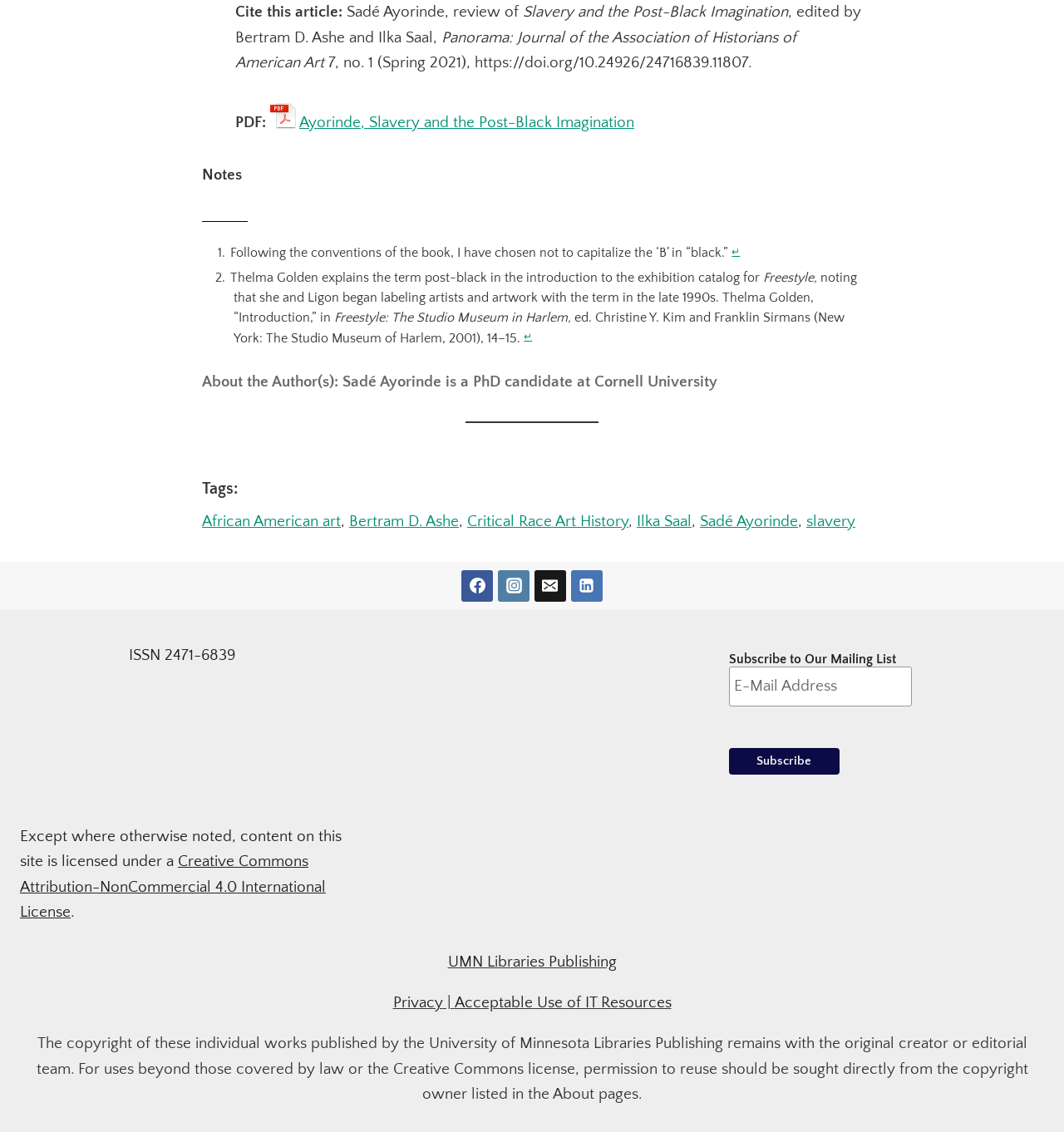What is the license under which the content on this site is licensed?
Using the details from the image, give an elaborate explanation to answer the question.

The license under which the content on this site is licensed can be found in the text 'Except where otherwise noted, content on this site is licensed under a Creative Commons Attribution-NonCommercial 4.0 International License' which is located at the bottom of the webpage.